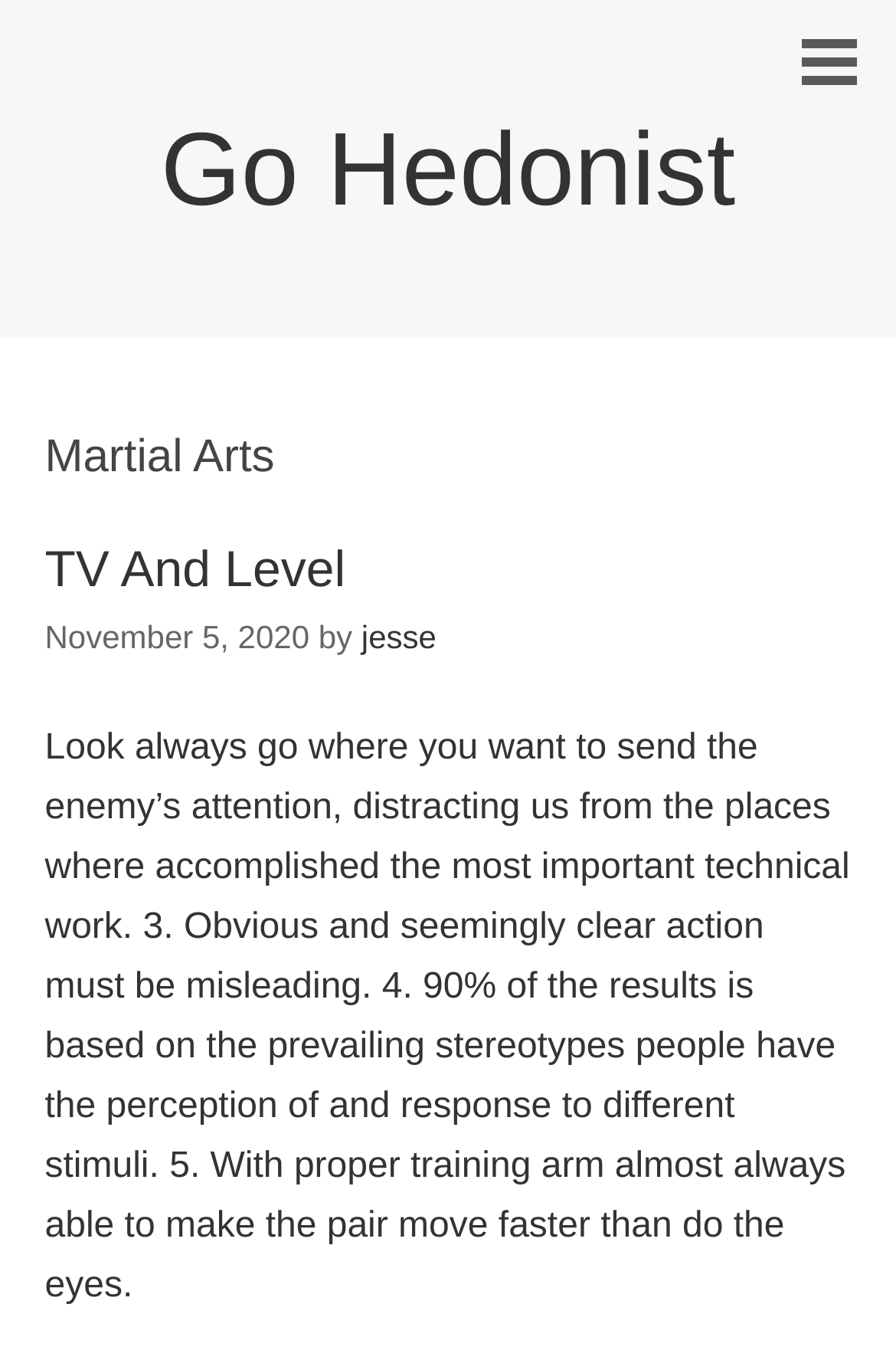Please find the bounding box for the following UI element description. Provide the coordinates in (top-left x, top-left y, bottom-right x, bottom-right y) format, with values between 0 and 1: jesse

[0.403, 0.459, 0.487, 0.486]